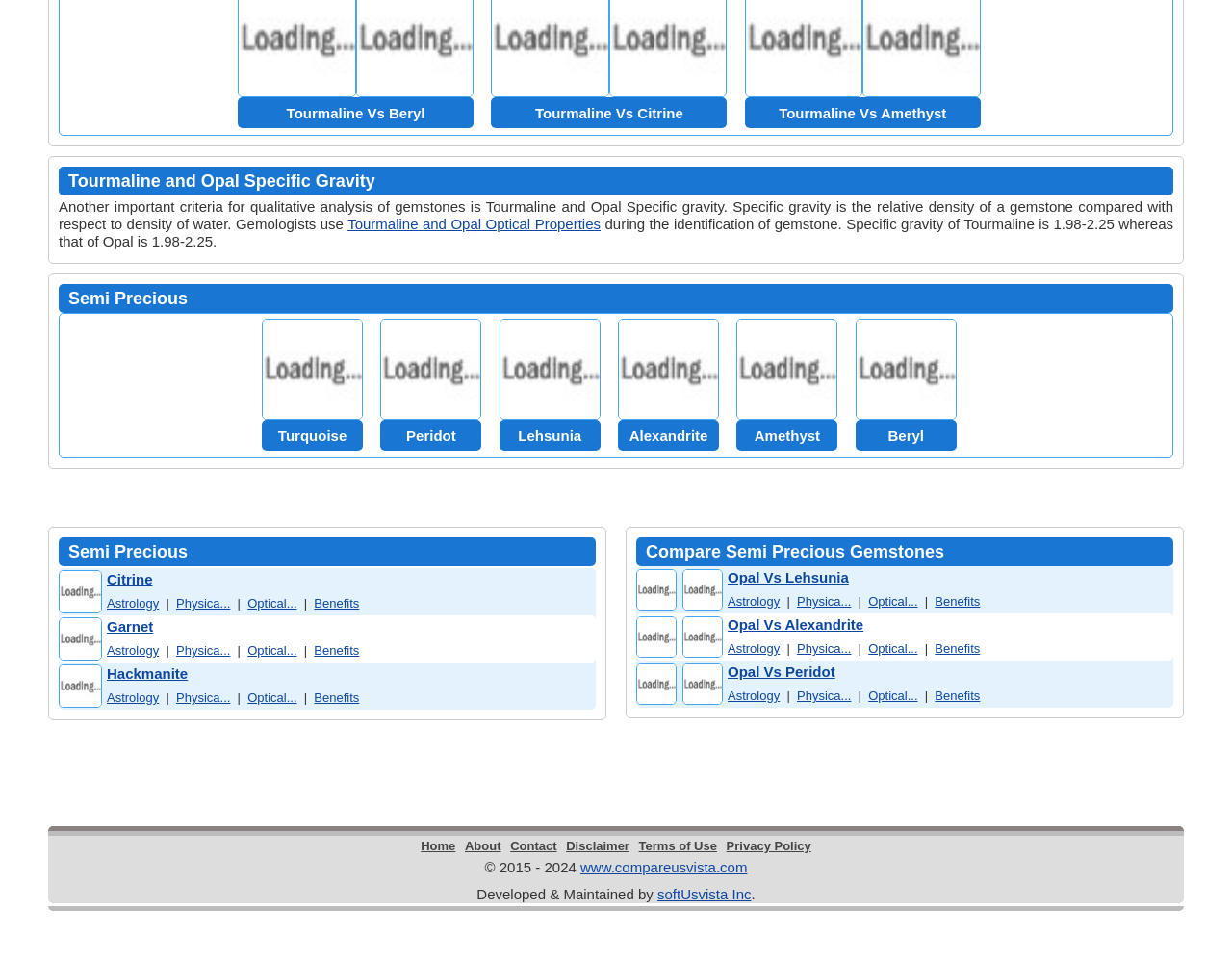Can you specify the bounding box coordinates of the area that needs to be clicked to fulfill the following instruction: "Explore Citrine Astrology"?

[0.048, 0.605, 0.083, 0.622]